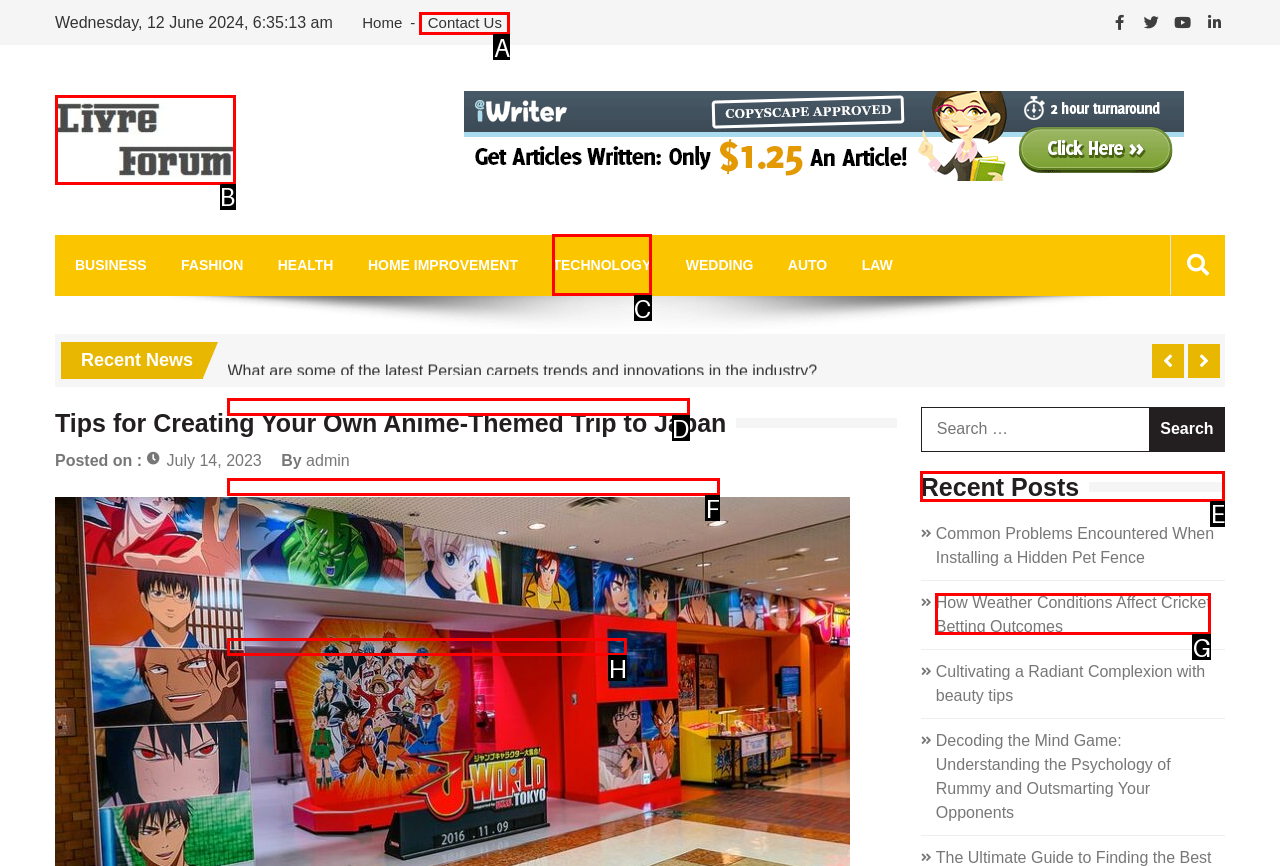For the instruction: View the 'Recent Posts', determine the appropriate UI element to click from the given options. Respond with the letter corresponding to the correct choice.

E